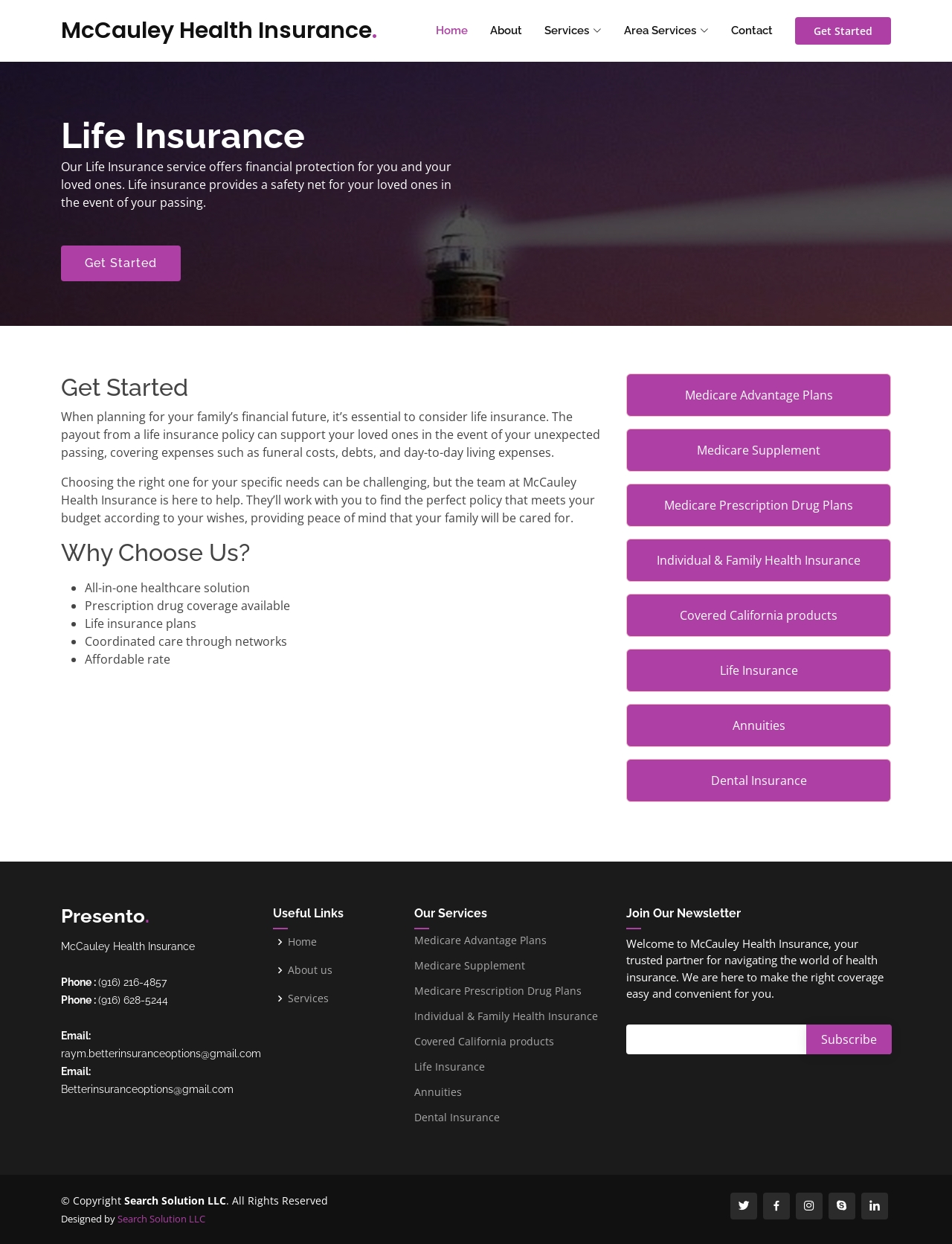Please locate the bounding box coordinates of the element that should be clicked to complete the given instruction: "Click CUSTOMER SERVICE".

None